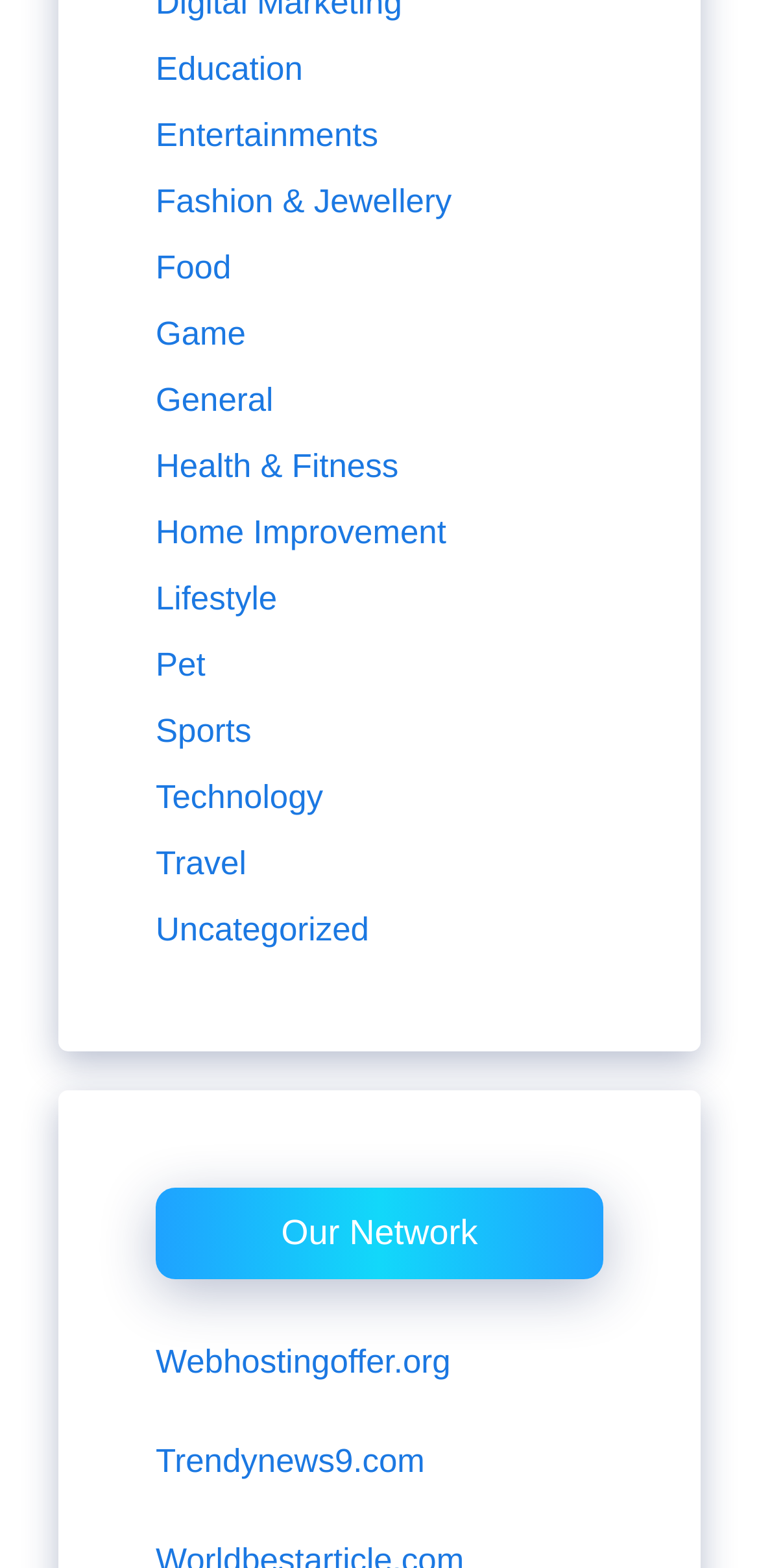Are the categories listed in alphabetical order?
Examine the image closely and answer the question with as much detail as possible.

By examining the list of categories, I found that they are indeed listed in alphabetical order, making it easier for users to find specific categories.